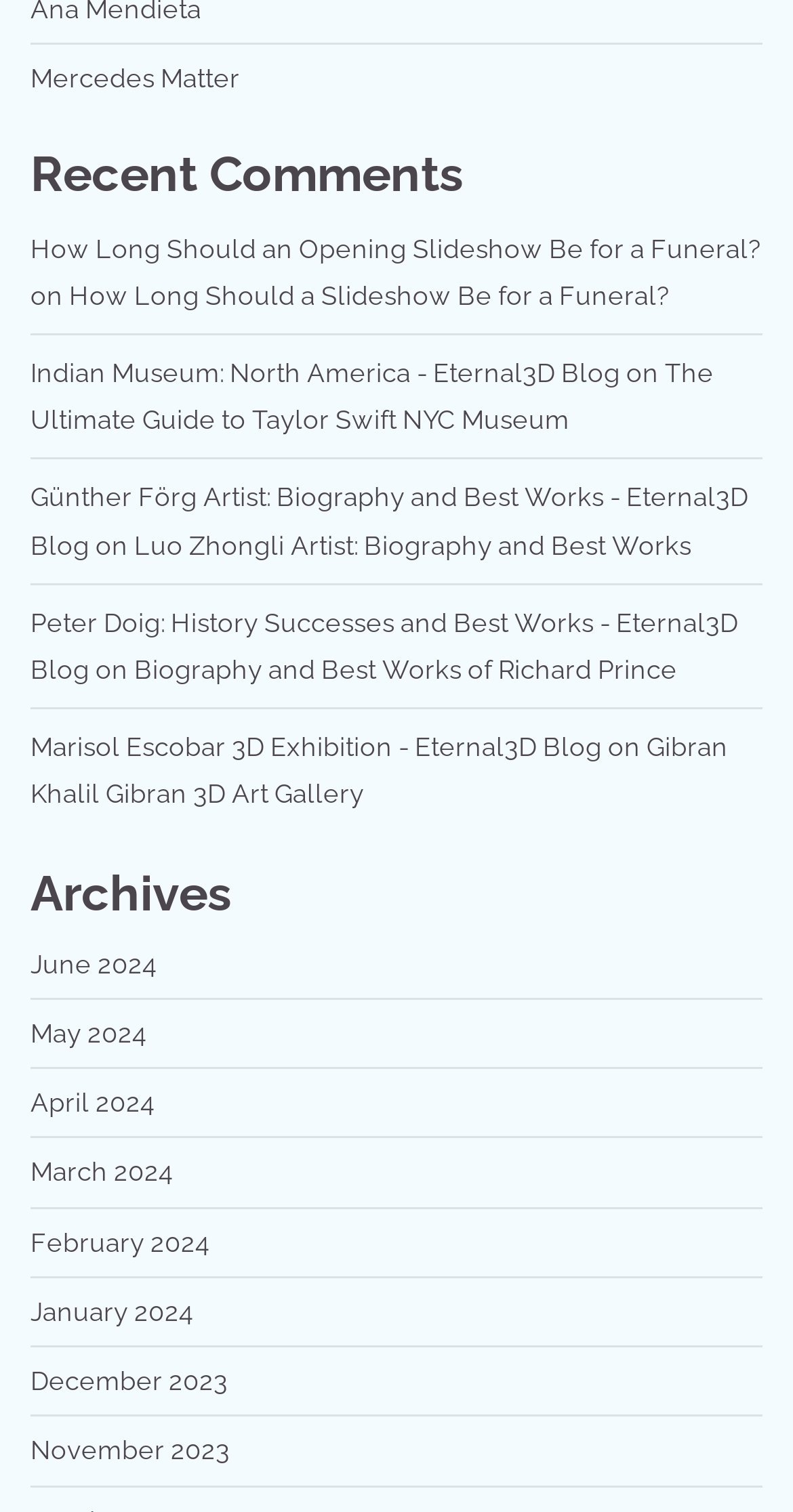Could you find the bounding box coordinates of the clickable area to complete this instruction: "Read article about How Long Should an Opening Slideshow Be for a Funeral?"?

[0.038, 0.155, 0.959, 0.175]